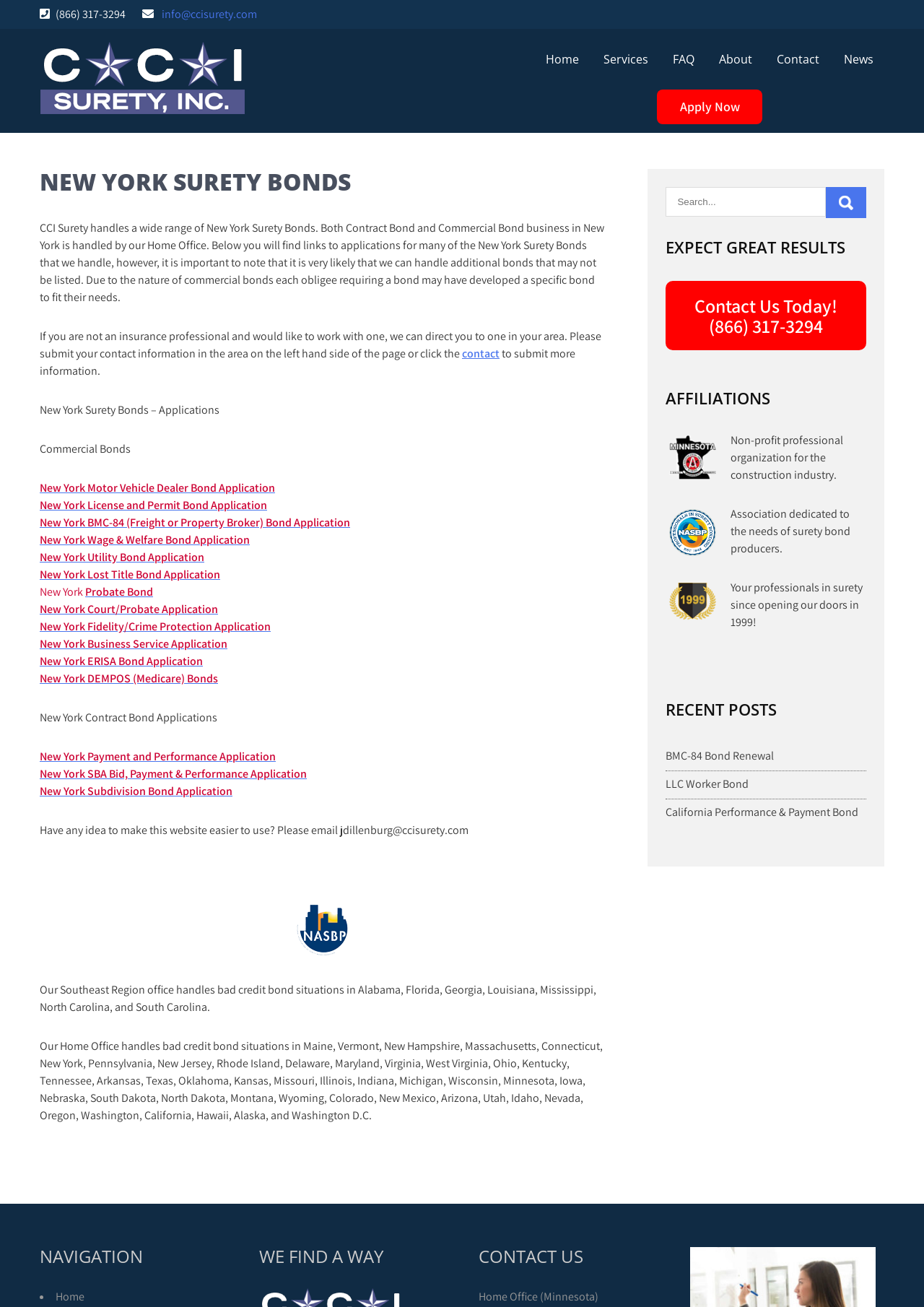Can you find the bounding box coordinates of the area I should click to execute the following instruction: "click the Apply Now button"?

[0.711, 0.069, 0.825, 0.095]